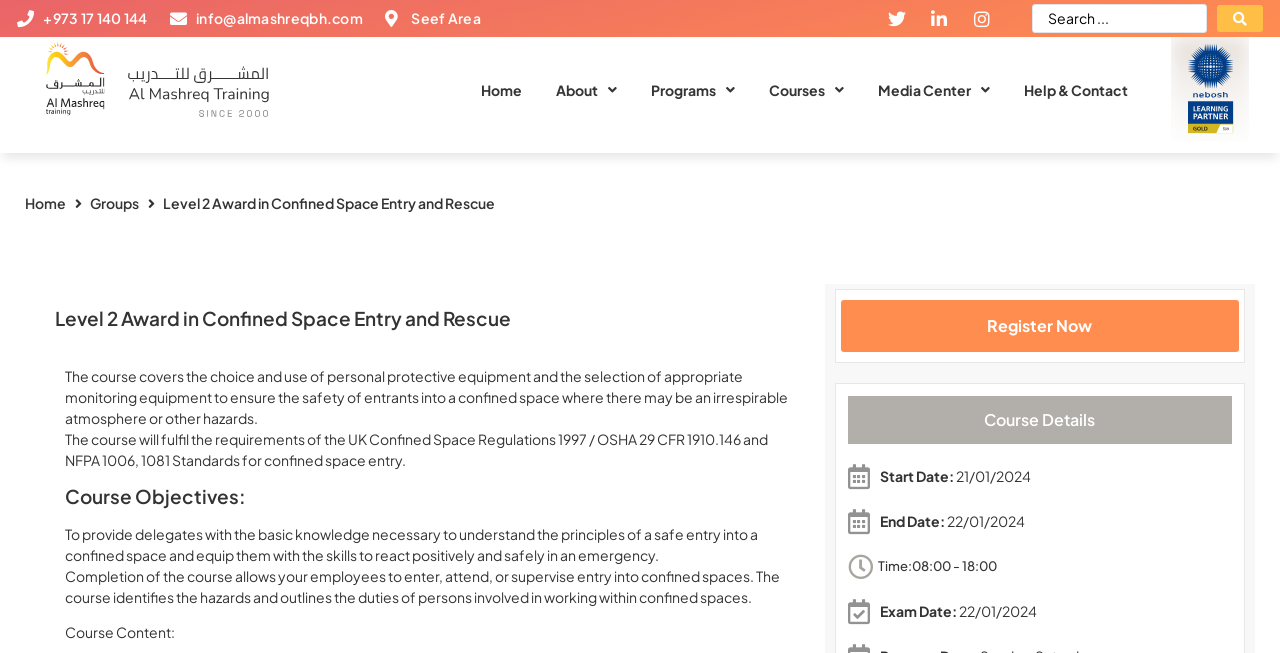What is the objective of the Level 2 Award in Confined Space Entry and Rescue course?
Based on the visual content, answer with a single word or a brief phrase.

To provide delegates with basic knowledge to understand principles of safe entry